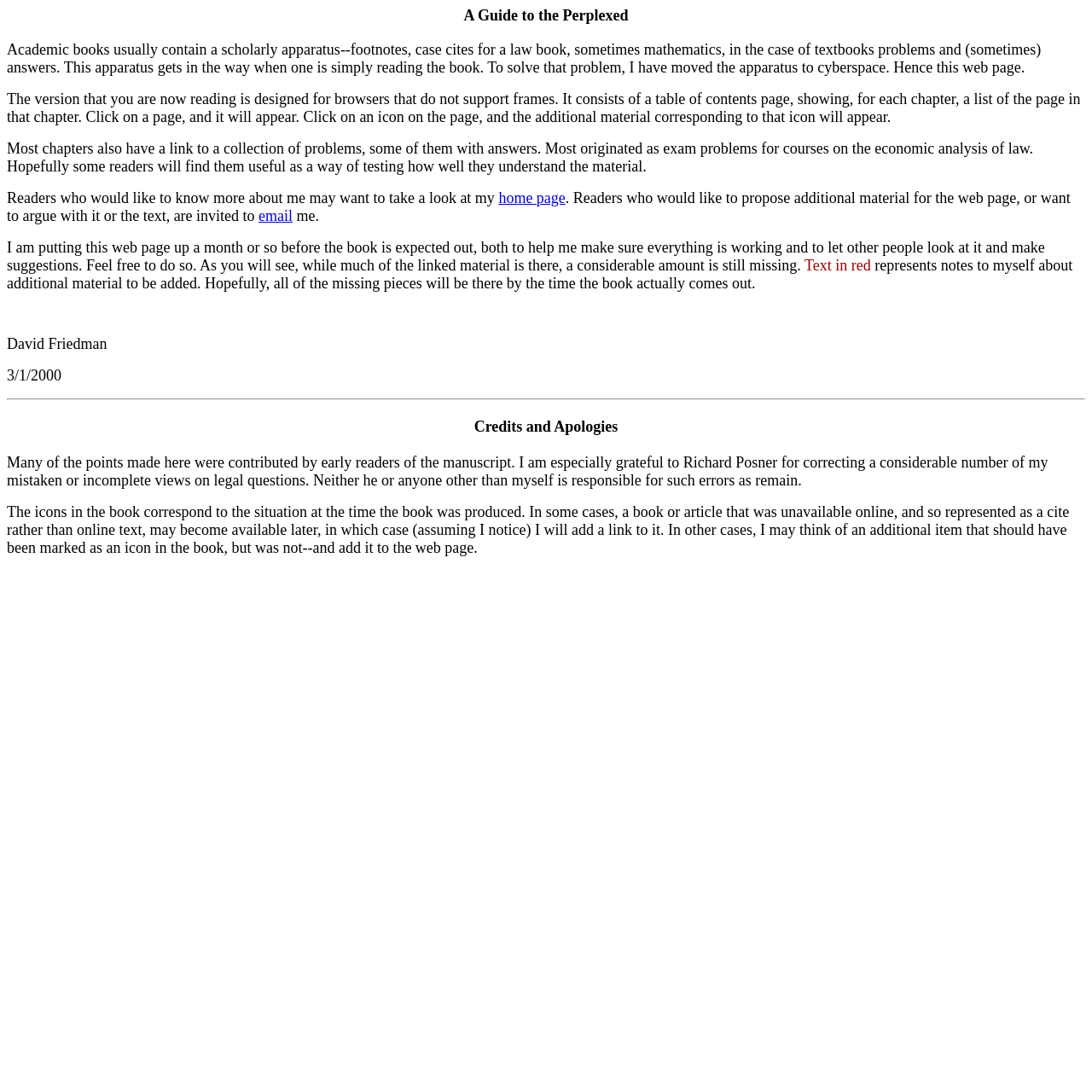Analyze the image and answer the question with as much detail as possible: 
What is the author's intention for readers who want to propose additional material?

The text invites readers who want to propose additional material or argue with the text to email the author, providing a link to do so.